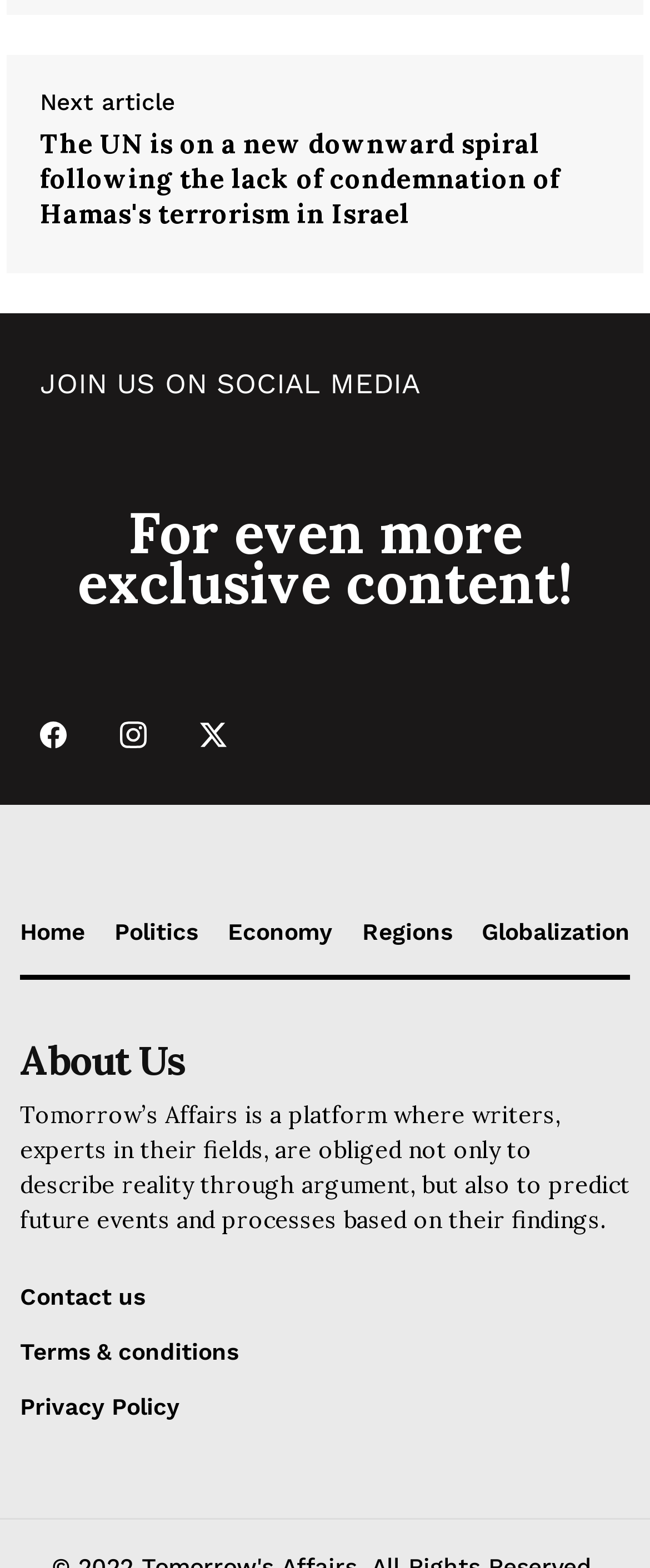Please determine the bounding box coordinates of the section I need to click to accomplish this instruction: "explore Opinion section".

None